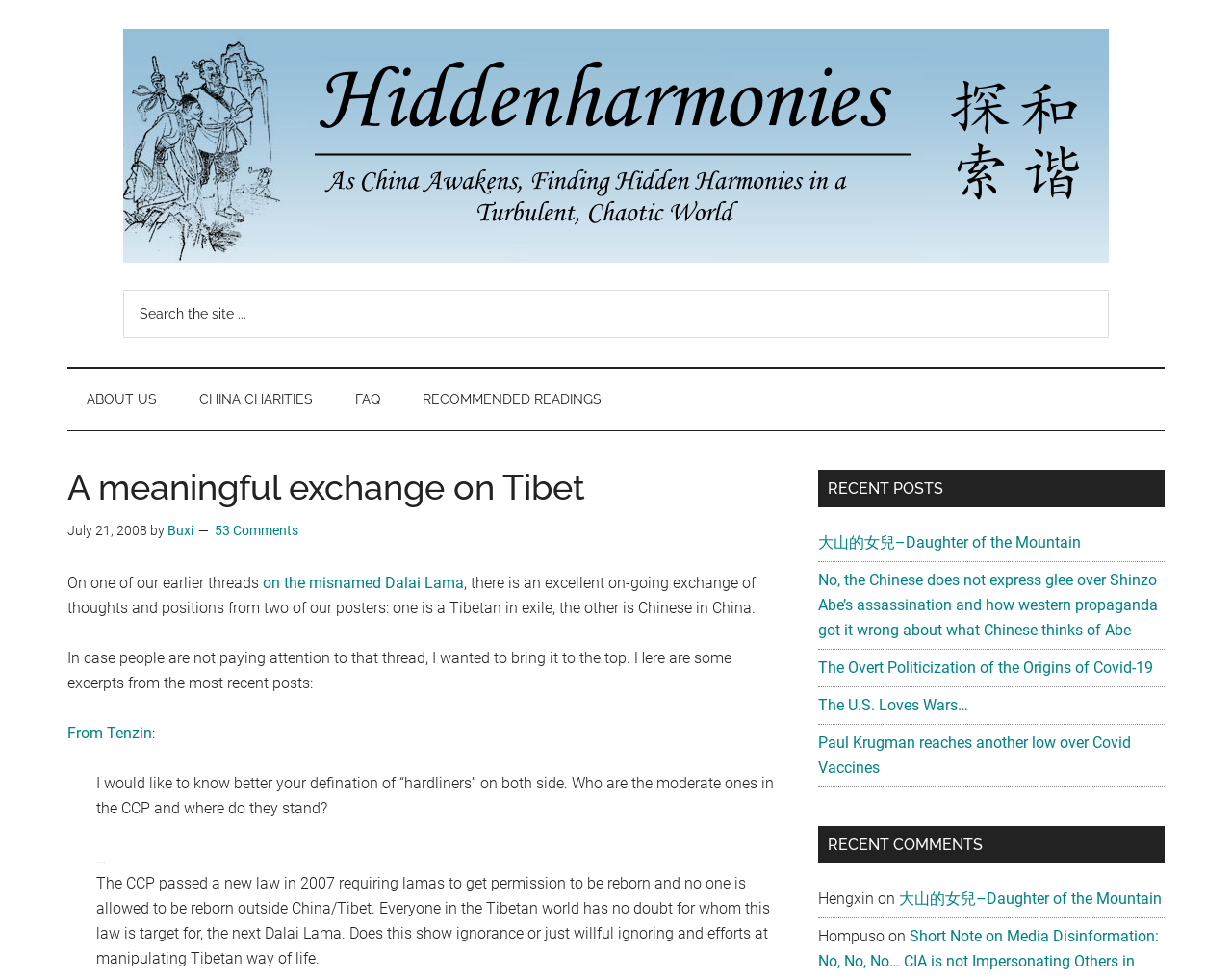Locate the bounding box for the described UI element: "Pin it Pin on Pinterest". Ensure the coordinates are four float numbers between 0 and 1, formatted as [left, top, right, bottom].

None